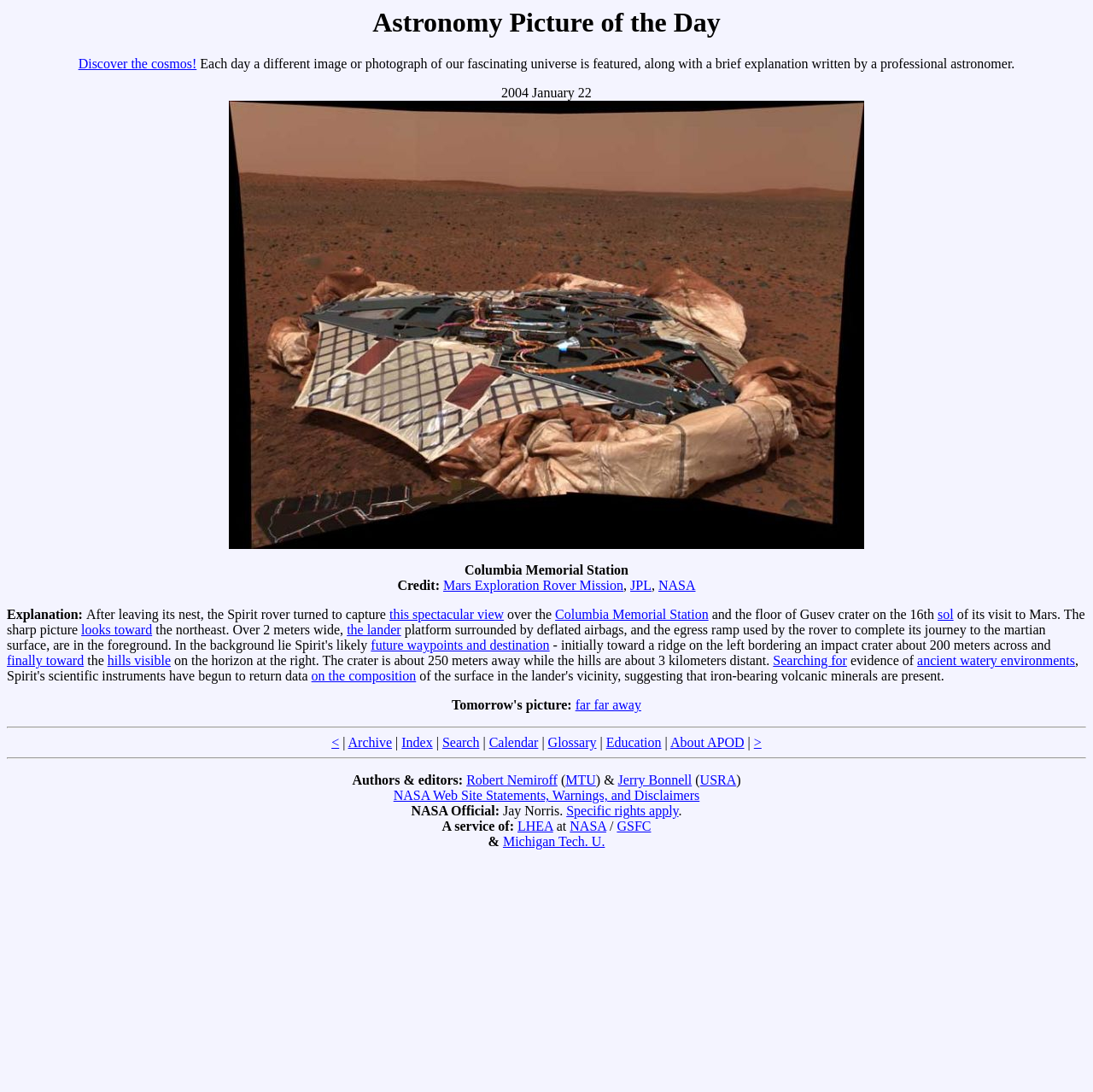What is the distance from the crater to the hills?
Answer with a single word or phrase, using the screenshot for reference.

3 kilometers